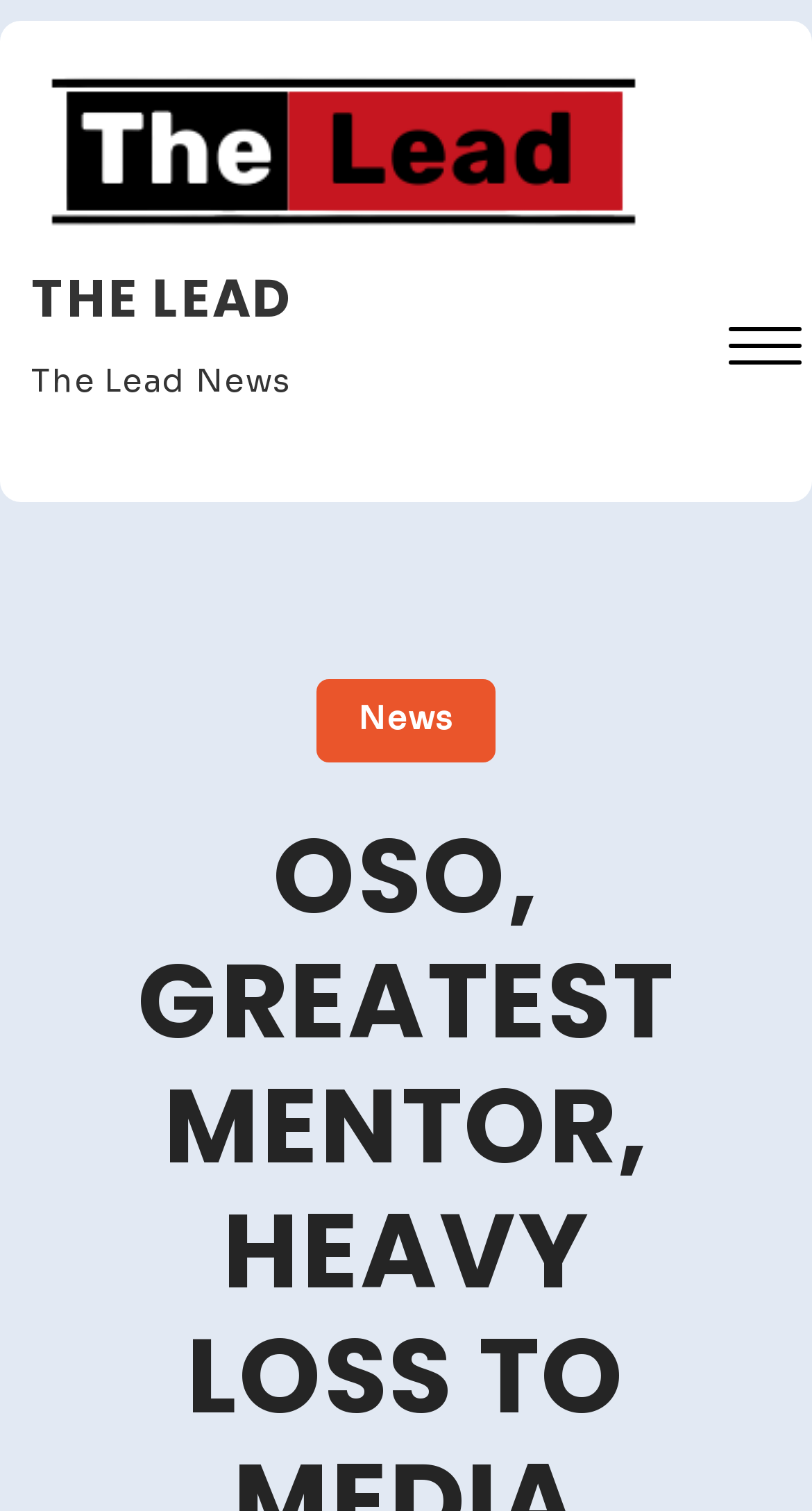Is there a menu button on the webpage?
Look at the screenshot and respond with one word or a short phrase.

Yes